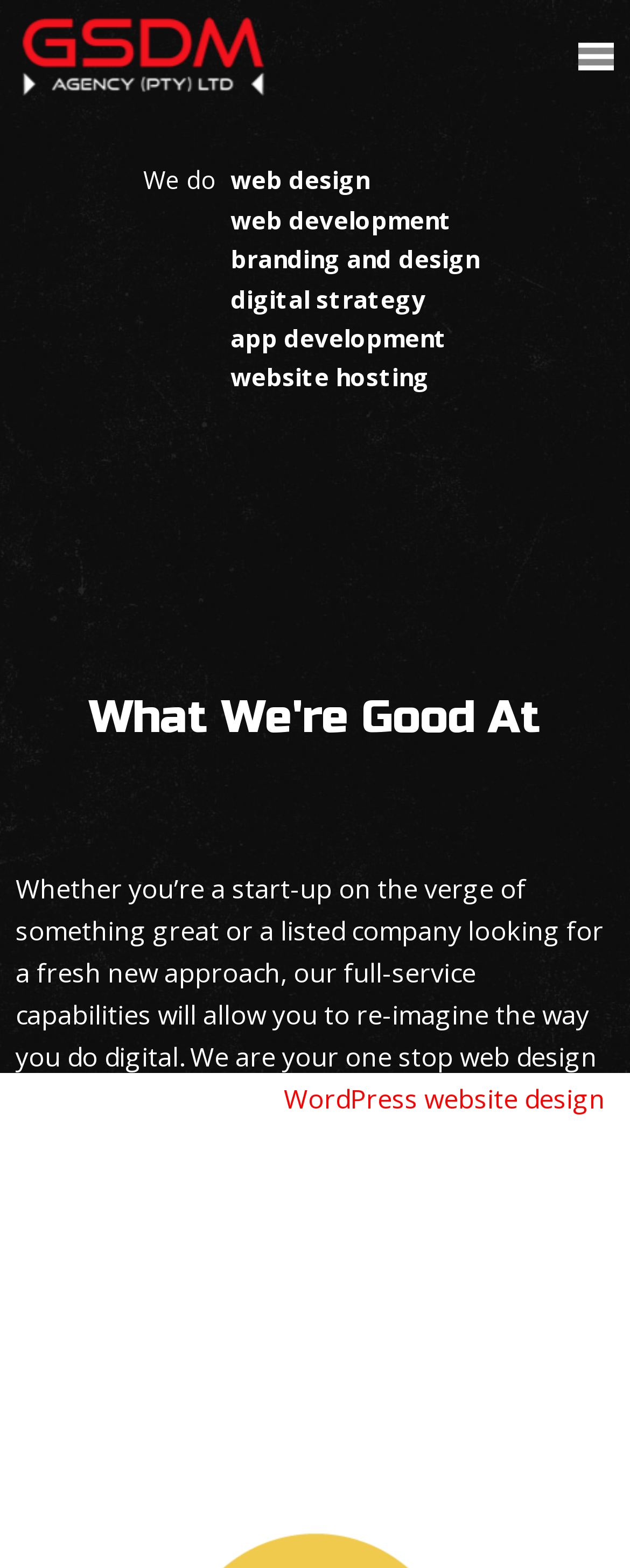What is the location of the agency?
Relying on the image, give a concise answer in one word or a brief phrase.

Pretoria